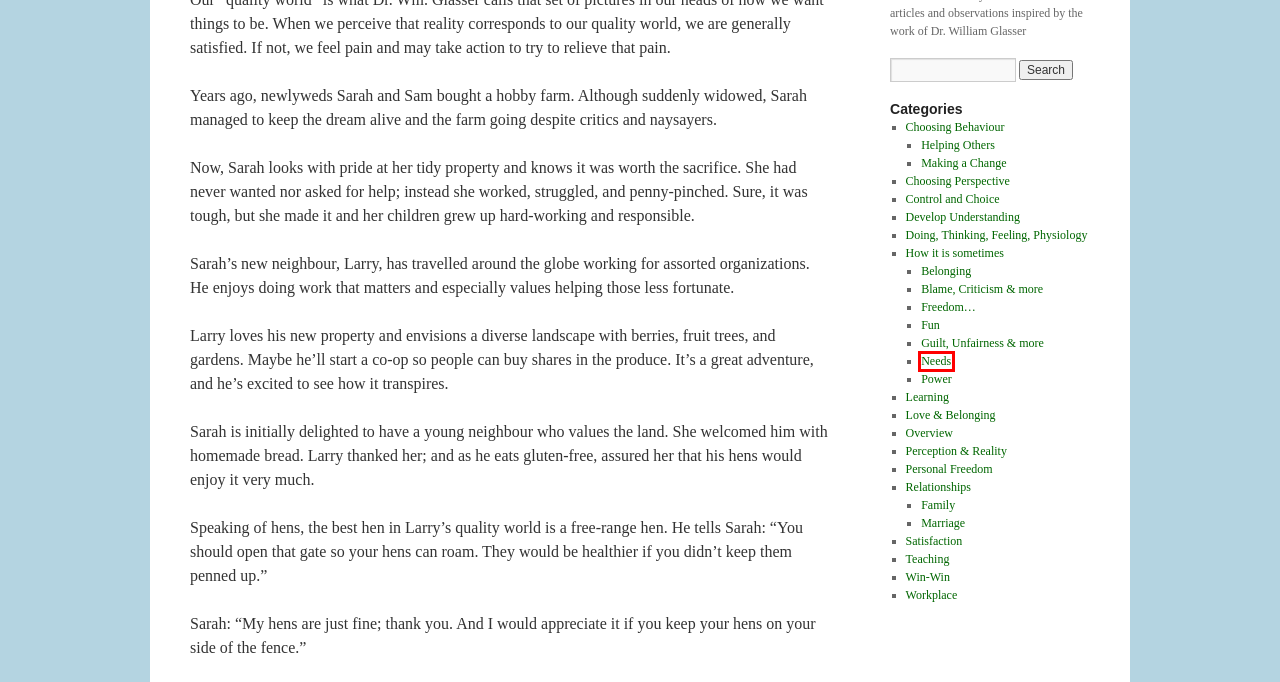Given a webpage screenshot with a red bounding box around a particular element, identify the best description of the new webpage that will appear after clicking on the element inside the red bounding box. Here are the candidates:
A. Love & Belonging | Reality Check
B. Satisfaction | Reality Check
C. Needs | Reality Check
D. Belonging | Reality Check
E. Marriage | Reality Check
F. Blame, Criticism & more | Reality Check
G. Doing, Thinking, Feeling, Physiology | Reality Check
H. Power | Reality Check

C